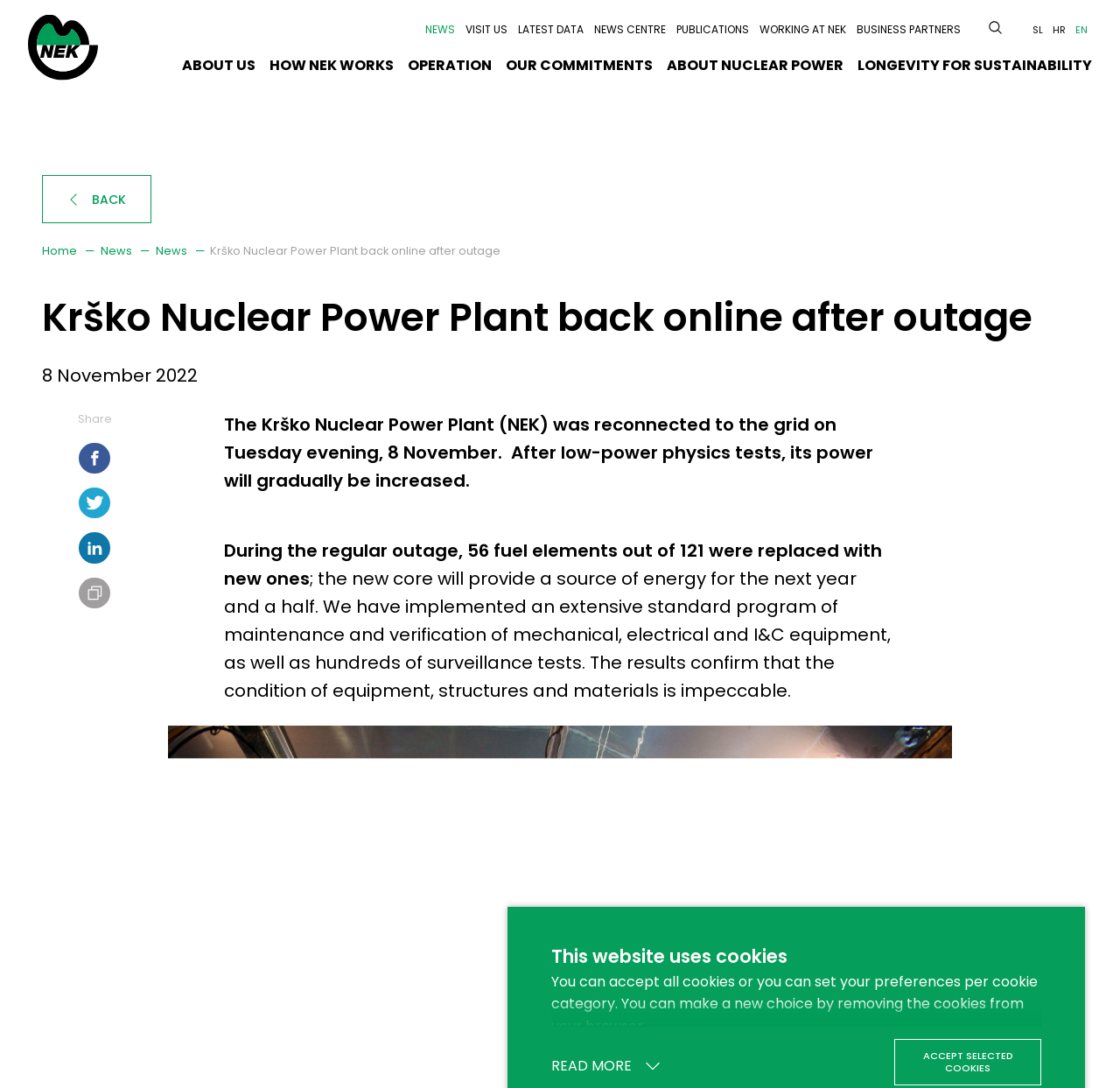Determine the coordinates of the bounding box for the clickable area needed to execute this instruction: "Visit the NEWS CENTRE".

[0.53, 0.017, 0.595, 0.038]